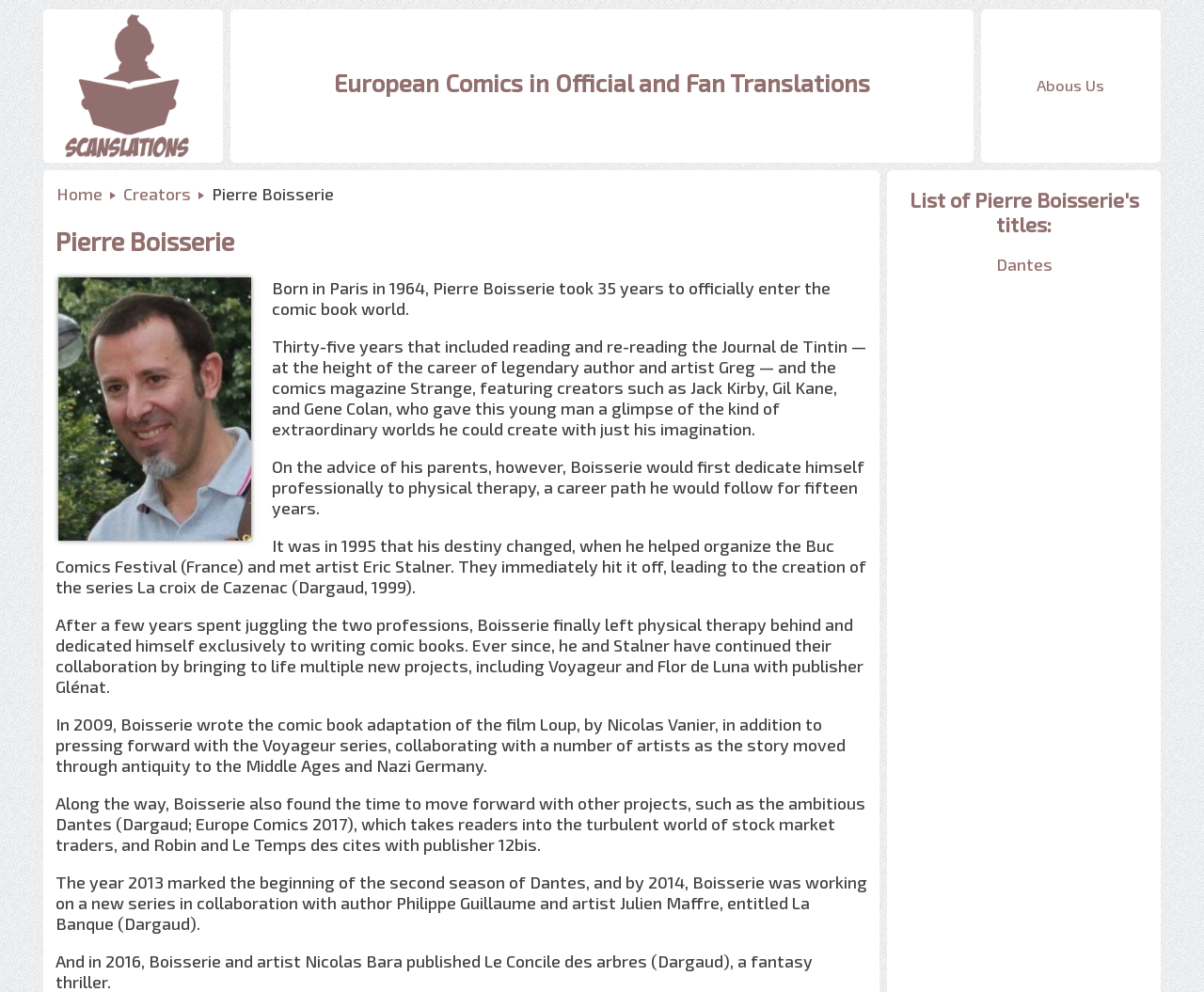Give the bounding box coordinates for the element described by: "Home".

[0.047, 0.185, 0.085, 0.206]